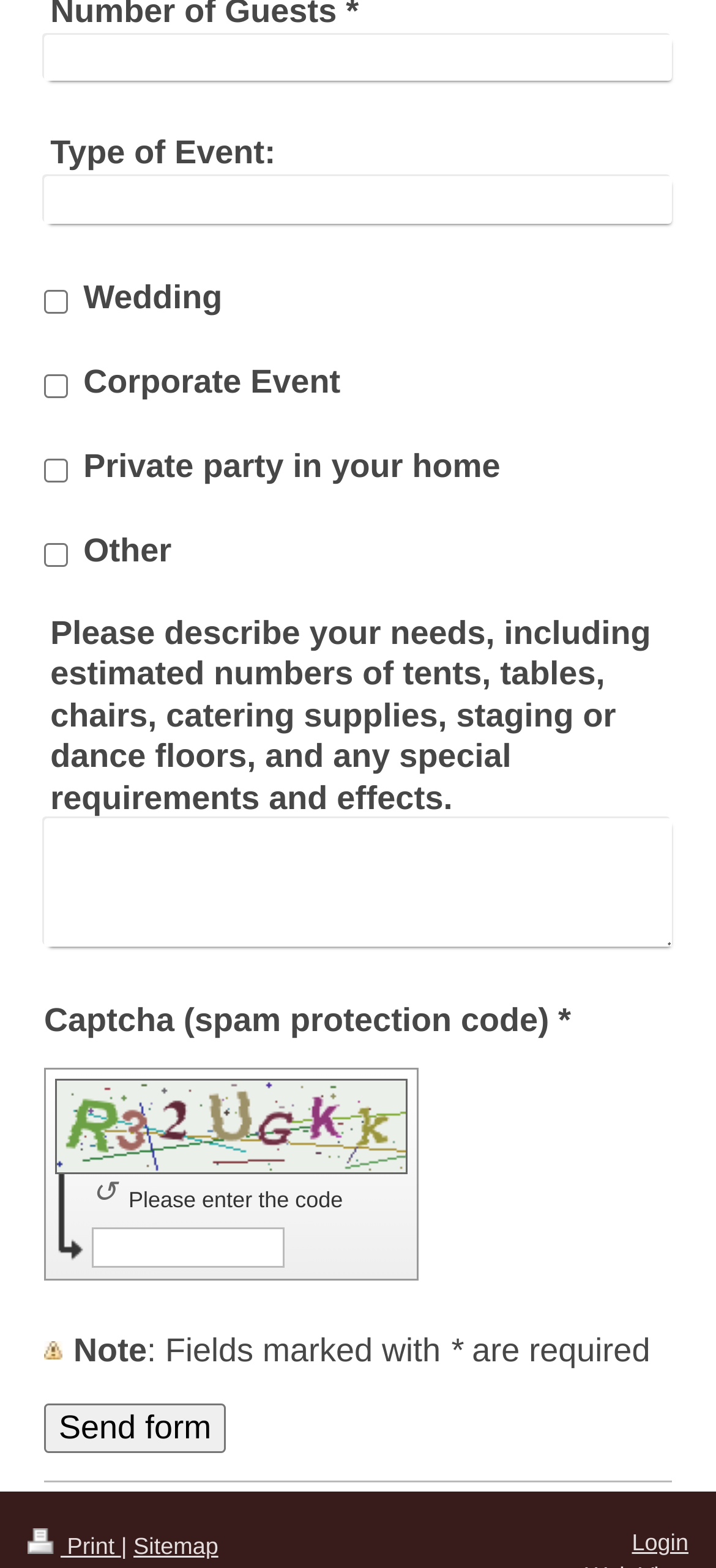Determine the bounding box coordinates for the region that must be clicked to execute the following instruction: "Describe your needs".

[0.062, 0.522, 0.938, 0.604]